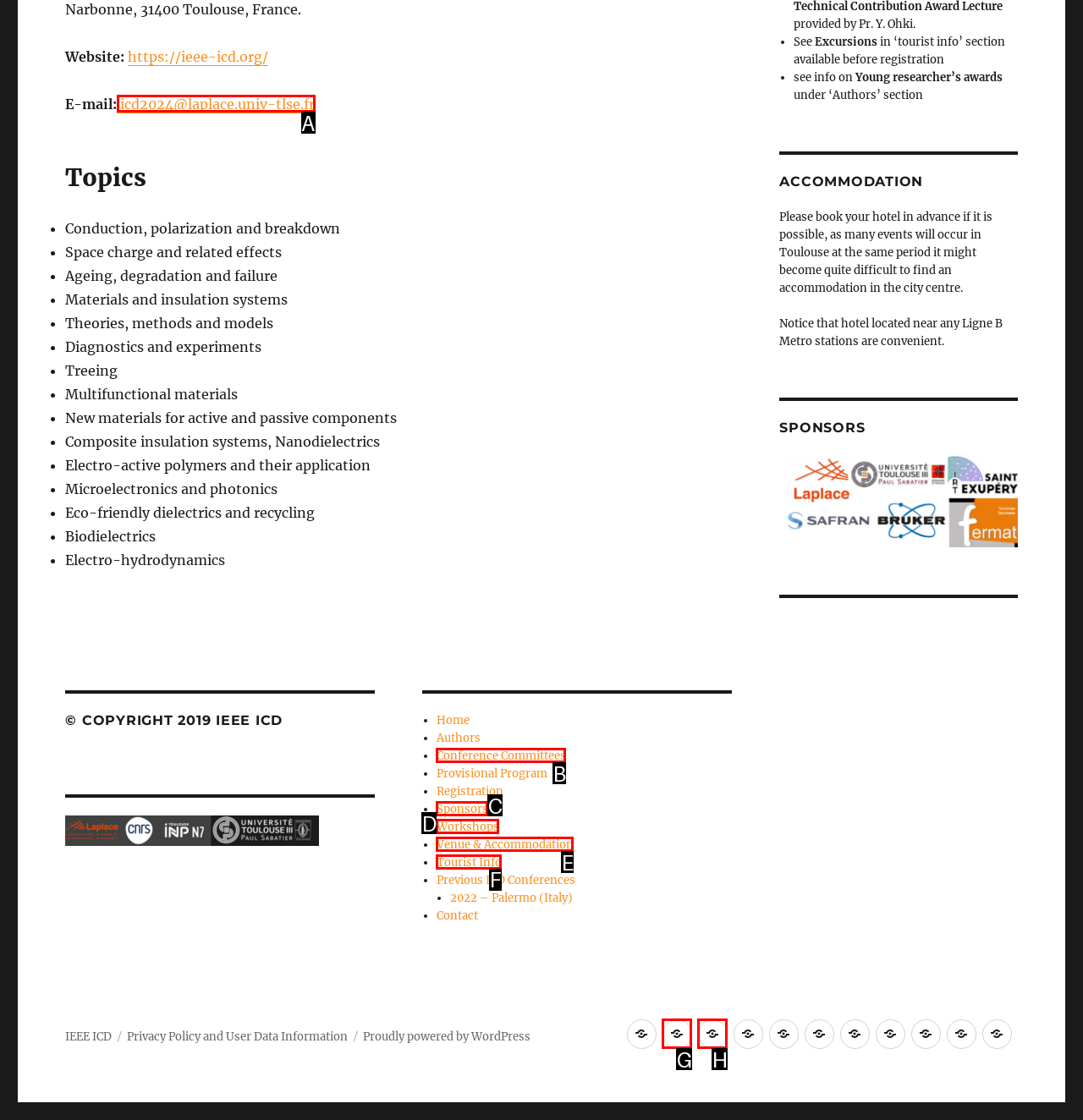Which HTML element should be clicked to perform the following task: View book details
Reply with the letter of the appropriate option.

None